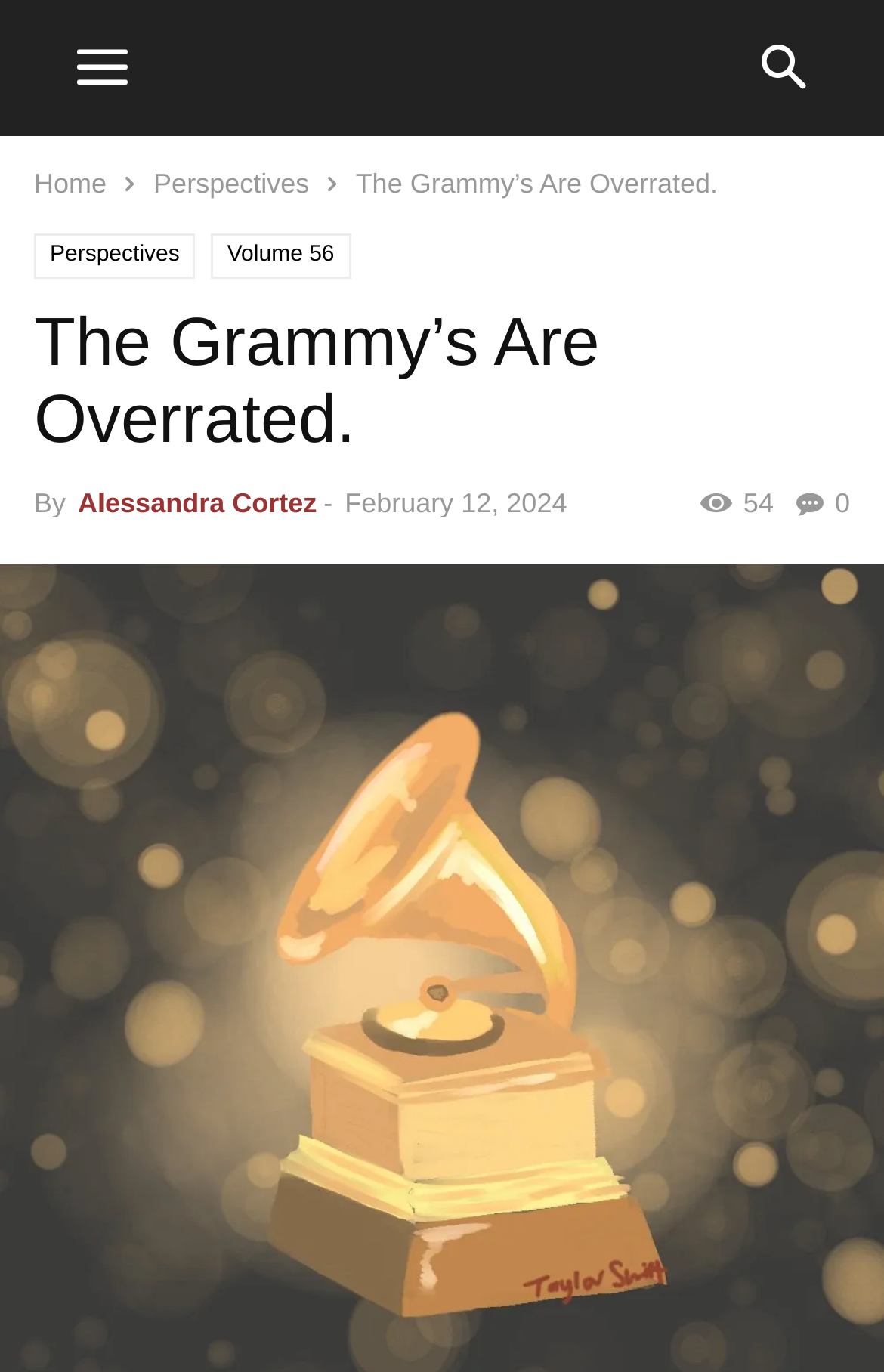Answer with a single word or phrase: 
How many links are in the top navigation bar?

2